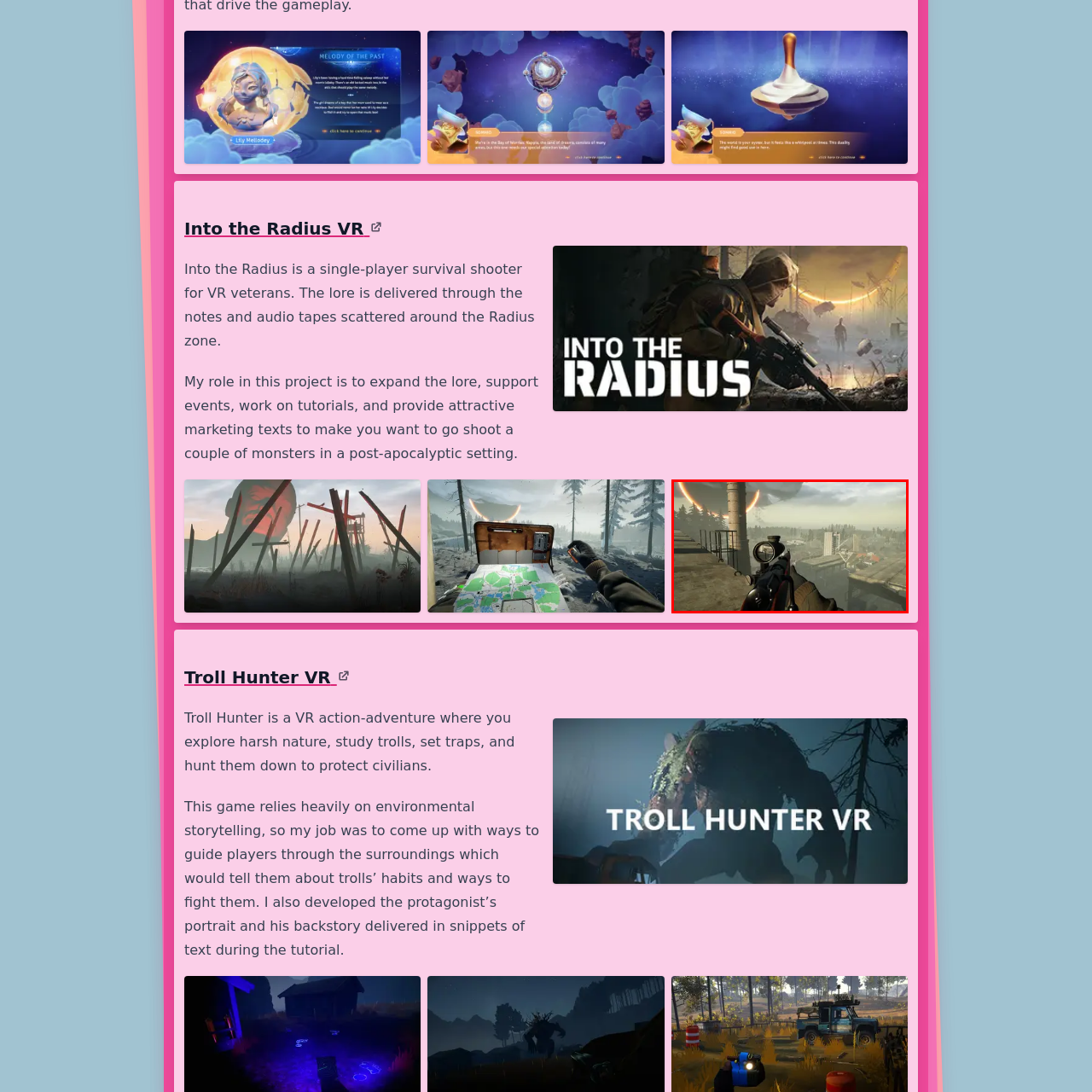Give a detailed account of the scene depicted within the red boundary.

In this dramatic screenshot from "Into the Radius VR," the player is perched on a rooftop, surveying a desolate urban landscape. The character holds a scoped rifle, poised for action as a foreboding atmosphere envelops the scene. Dark, ominous clouds hover above, contrasted by the eerie glow of a mysterious ring in the sky, hinting at the game’s survival horror elements. The distant buildings and industrial structures reflect a post-apocalyptic environment, while the player's focus on the sniper scope suggests anticipation for unforeseen threats. This immersive experience invites players to engage with the game's lore through exploration and tactical gameplay.